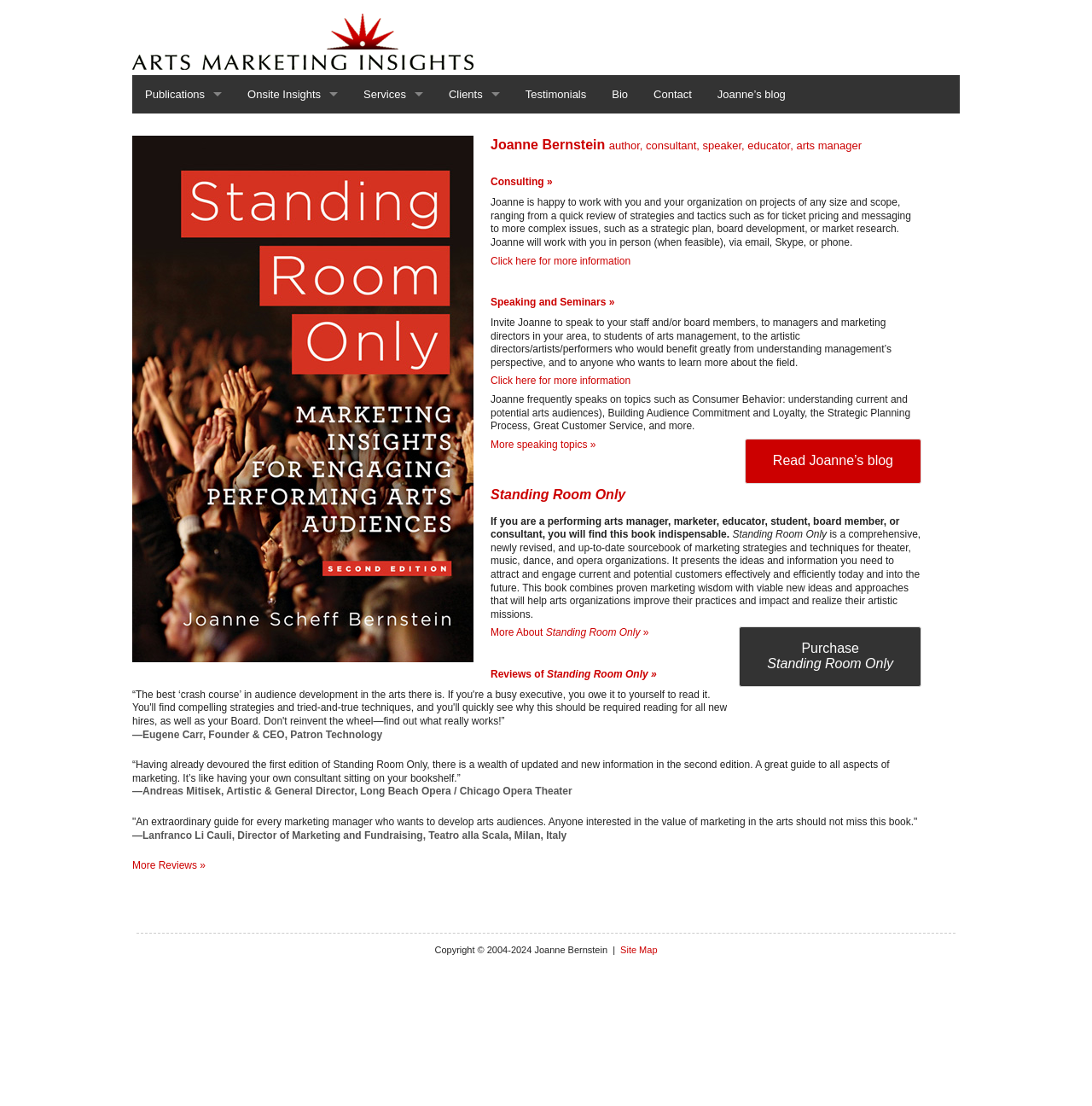Please pinpoint the bounding box coordinates for the region I should click to adhere to this instruction: "Click the 'Publications' link".

[0.121, 0.068, 0.215, 0.103]